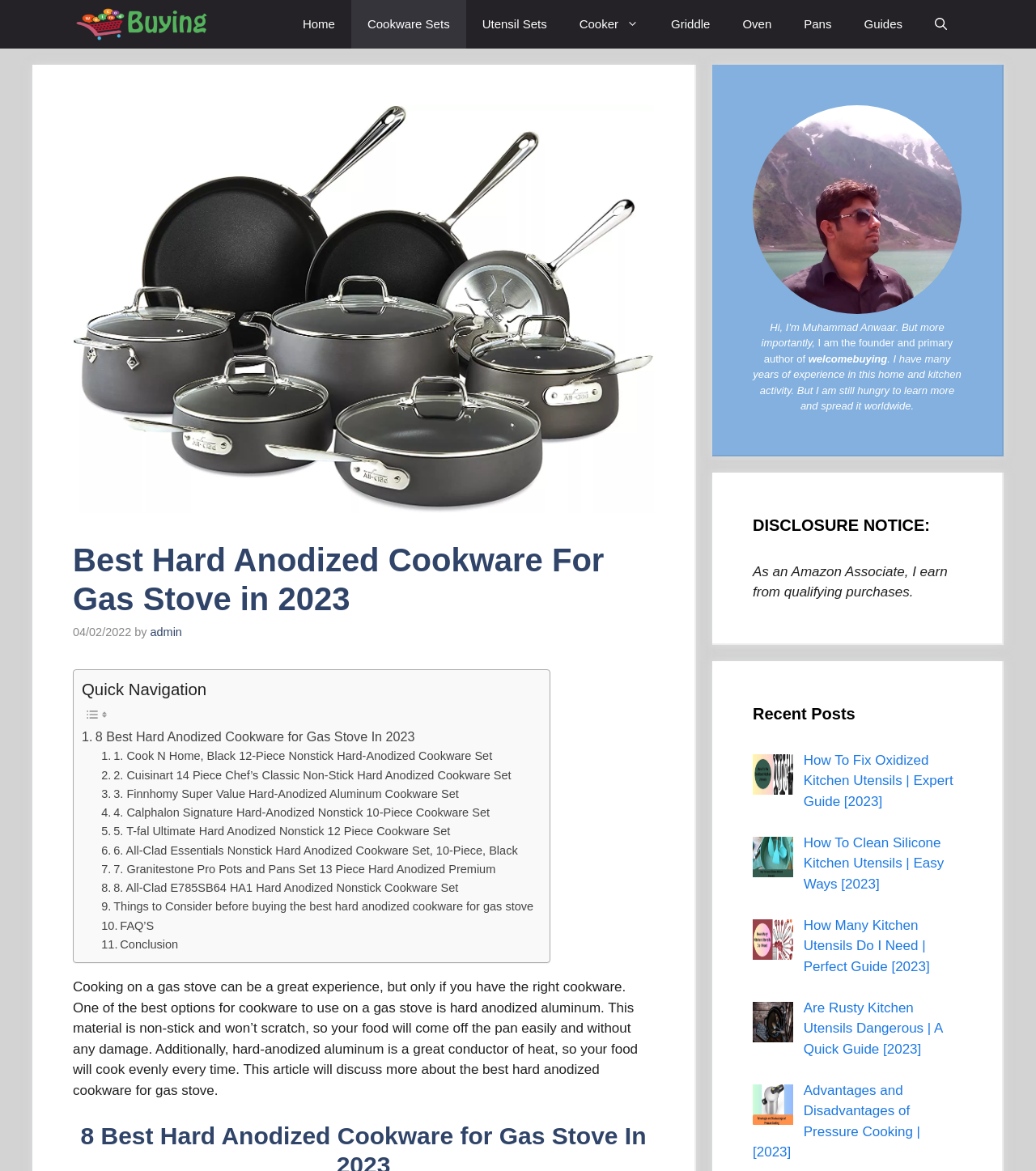Given the webpage screenshot and the description, determine the bounding box coordinates (top-left x, top-left y, bottom-right x, bottom-right y) that define the location of the UI element matching this description: aria-label="Open Search Bar"

[0.887, 0.0, 0.93, 0.041]